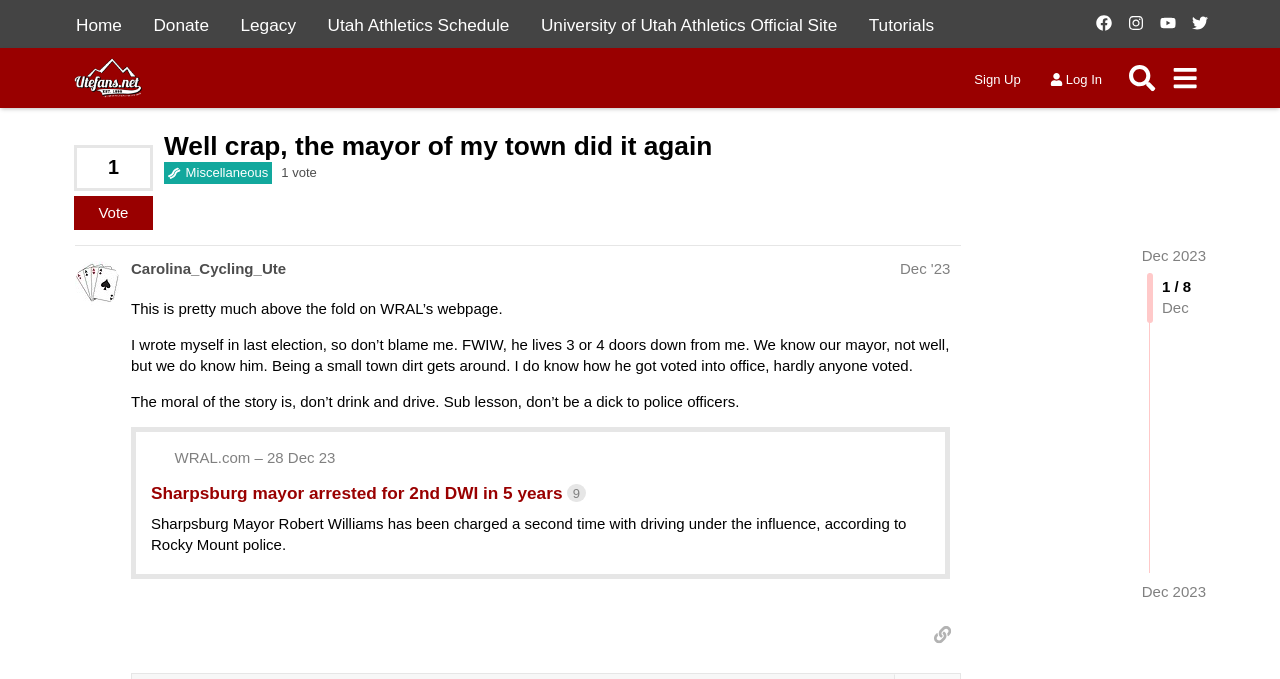Locate the bounding box coordinates of the element's region that should be clicked to carry out the following instruction: "Read the article about Sharpsburg mayor". The coordinates need to be four float numbers between 0 and 1, i.e., [left, top, right, bottom].

[0.118, 0.711, 0.727, 0.818]